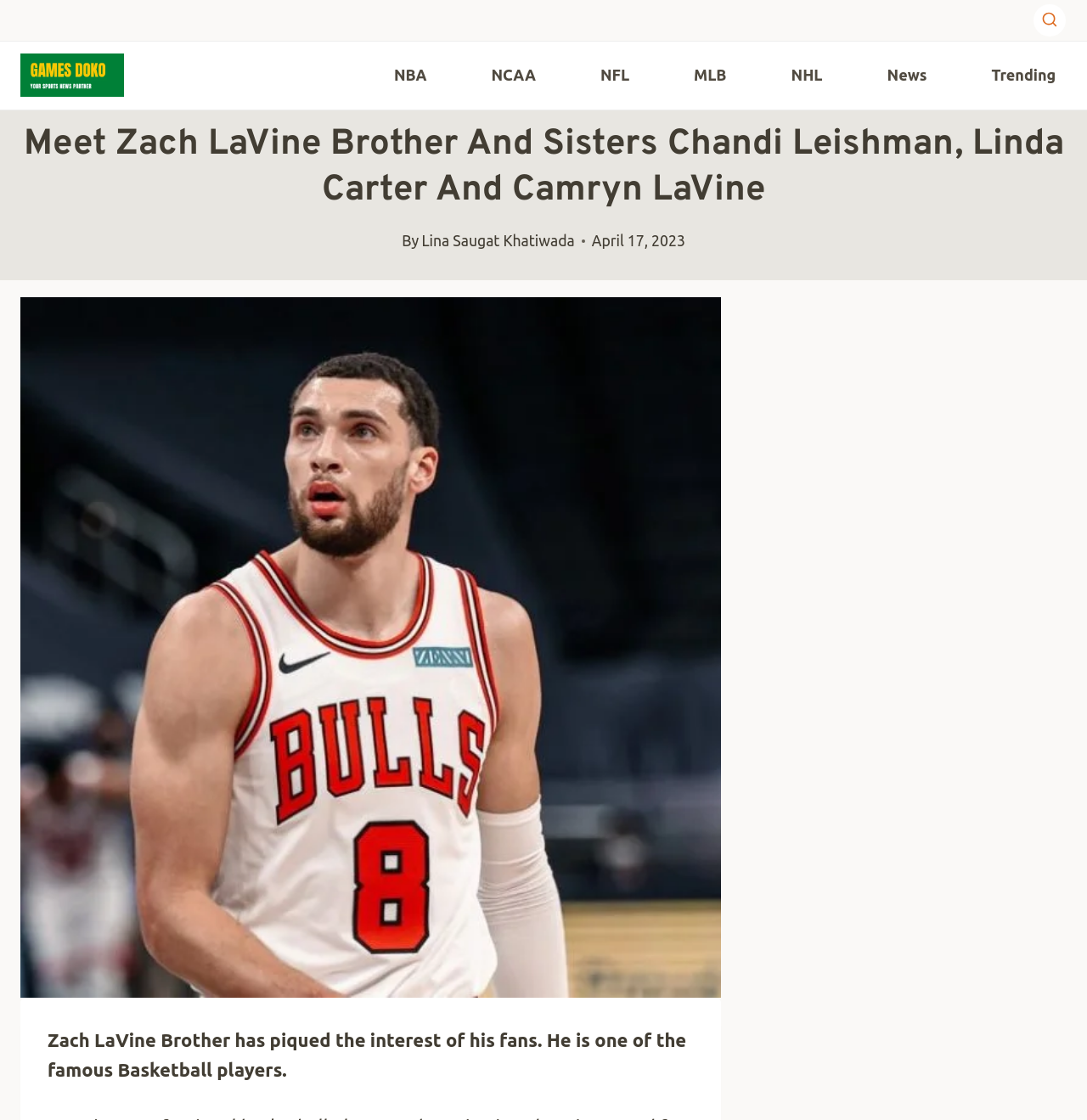Find the bounding box coordinates of the clickable region needed to perform the following instruction: "Read article by Lina Saugat Khatiwada". The coordinates should be provided as four float numbers between 0 and 1, i.e., [left, top, right, bottom].

[0.388, 0.208, 0.529, 0.222]